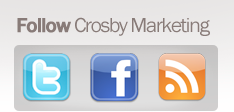Offer a detailed narrative of the image's content.

The image features a promotional banner encouraging viewers to "Follow Crosby Marketing" on various social media platforms. It includes recognizable icons for Twitter, Facebook, and an RSS feed, all arranged in a visually appealing layout. This conveys a sense of engagement and interaction, inviting users to connect with Crosby Marketing for more updates and content. The clean design and clear call-to-action highlight the importance of social media in modern marketing strategies.